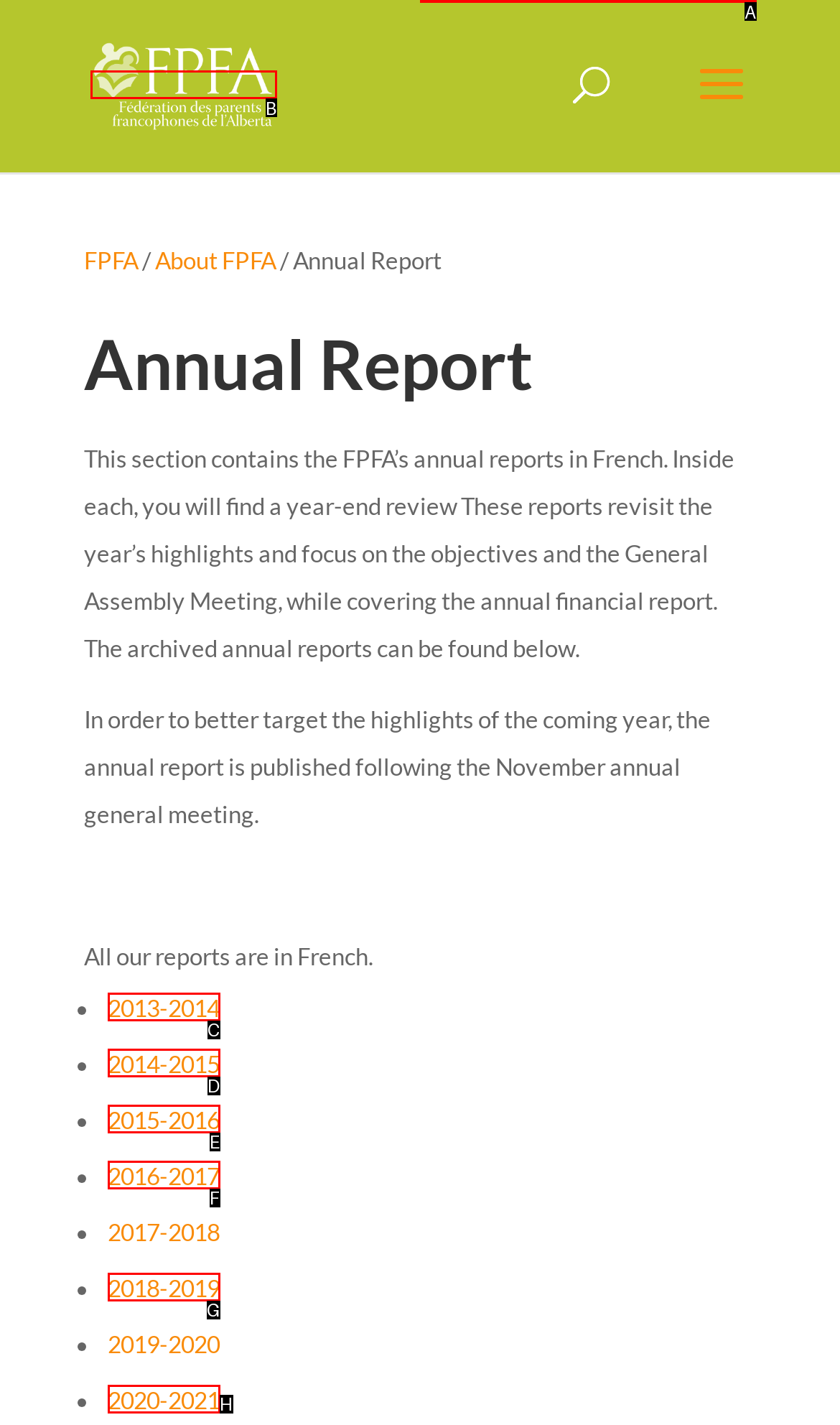Tell me the letter of the correct UI element to click for this instruction: search for something. Answer with the letter only.

A